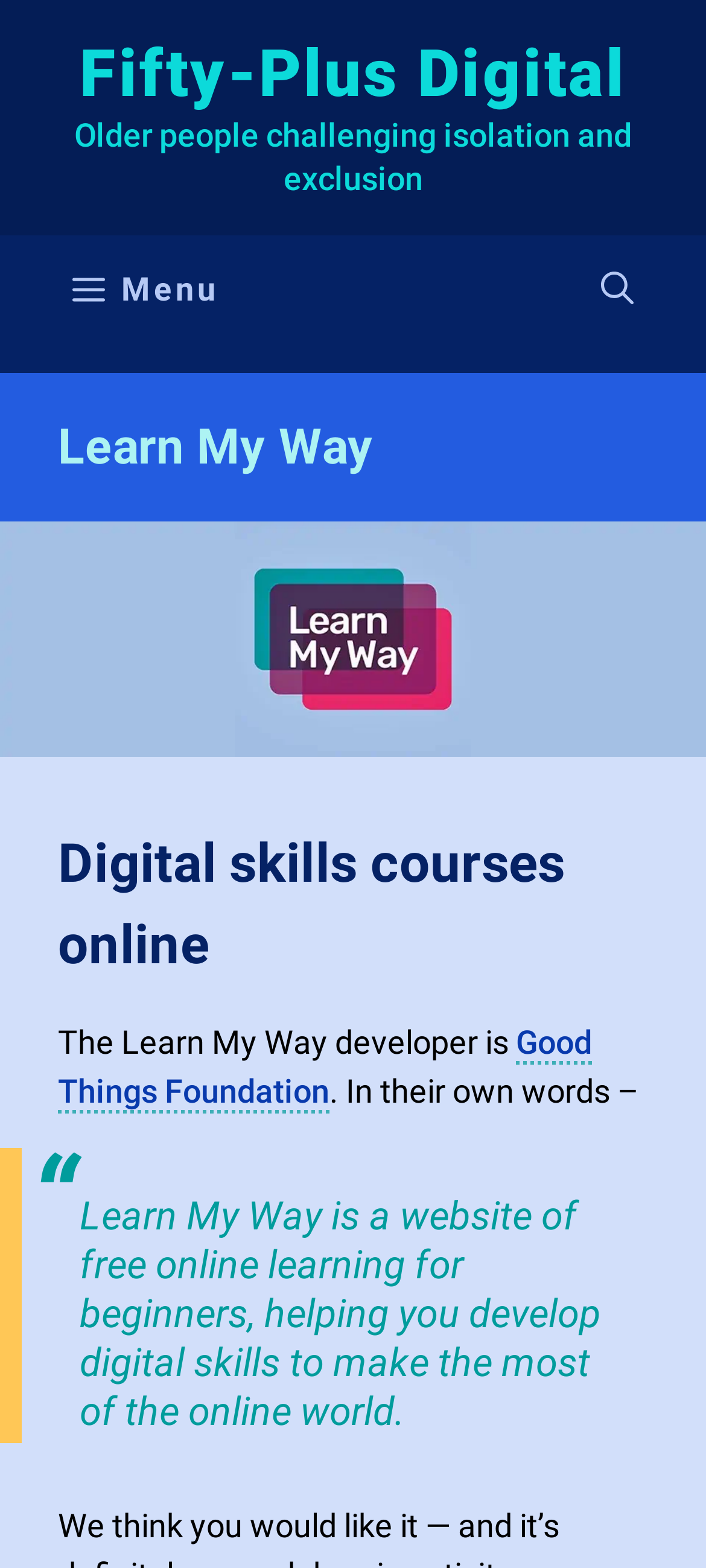Can you locate the main headline on this webpage and provide its text content?

Learn My Way